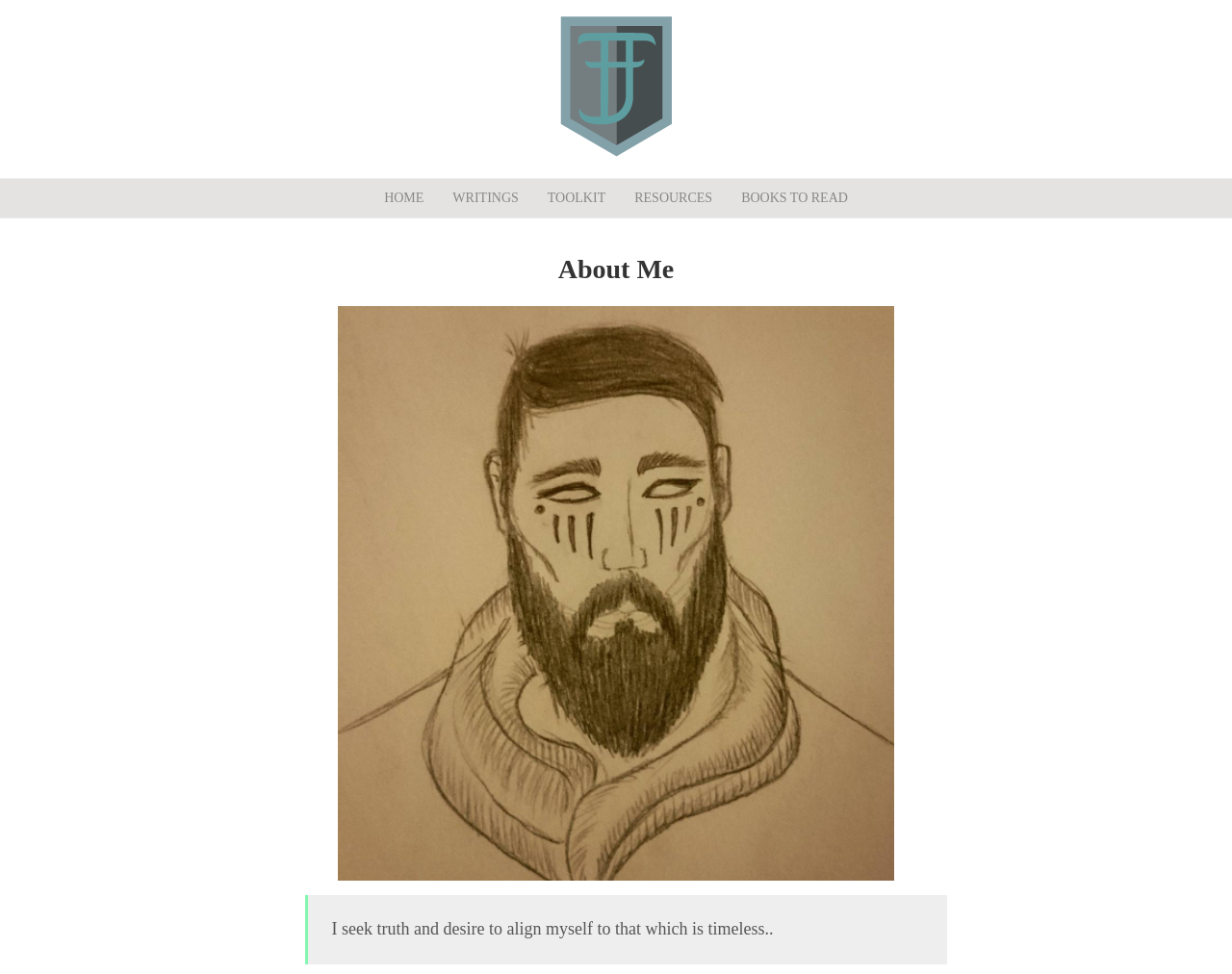Please determine the bounding box coordinates for the UI element described as: "How to schedule WhatsApp messages".

None